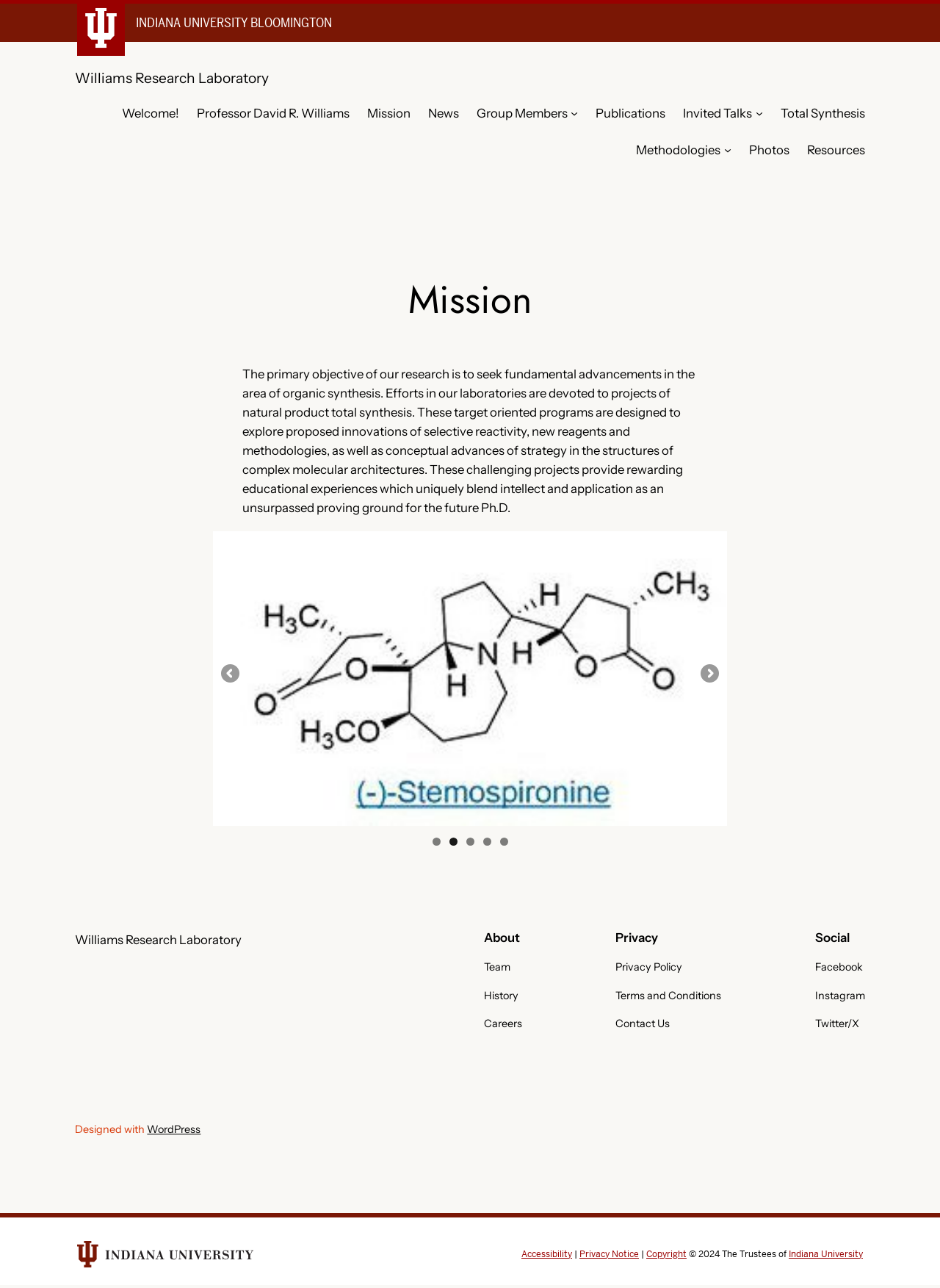Locate the bounding box coordinates of the area to click to fulfill this instruction: "Go to the News page". The bounding box should be presented as four float numbers between 0 and 1, in the order [left, top, right, bottom].

[0.456, 0.08, 0.488, 0.095]